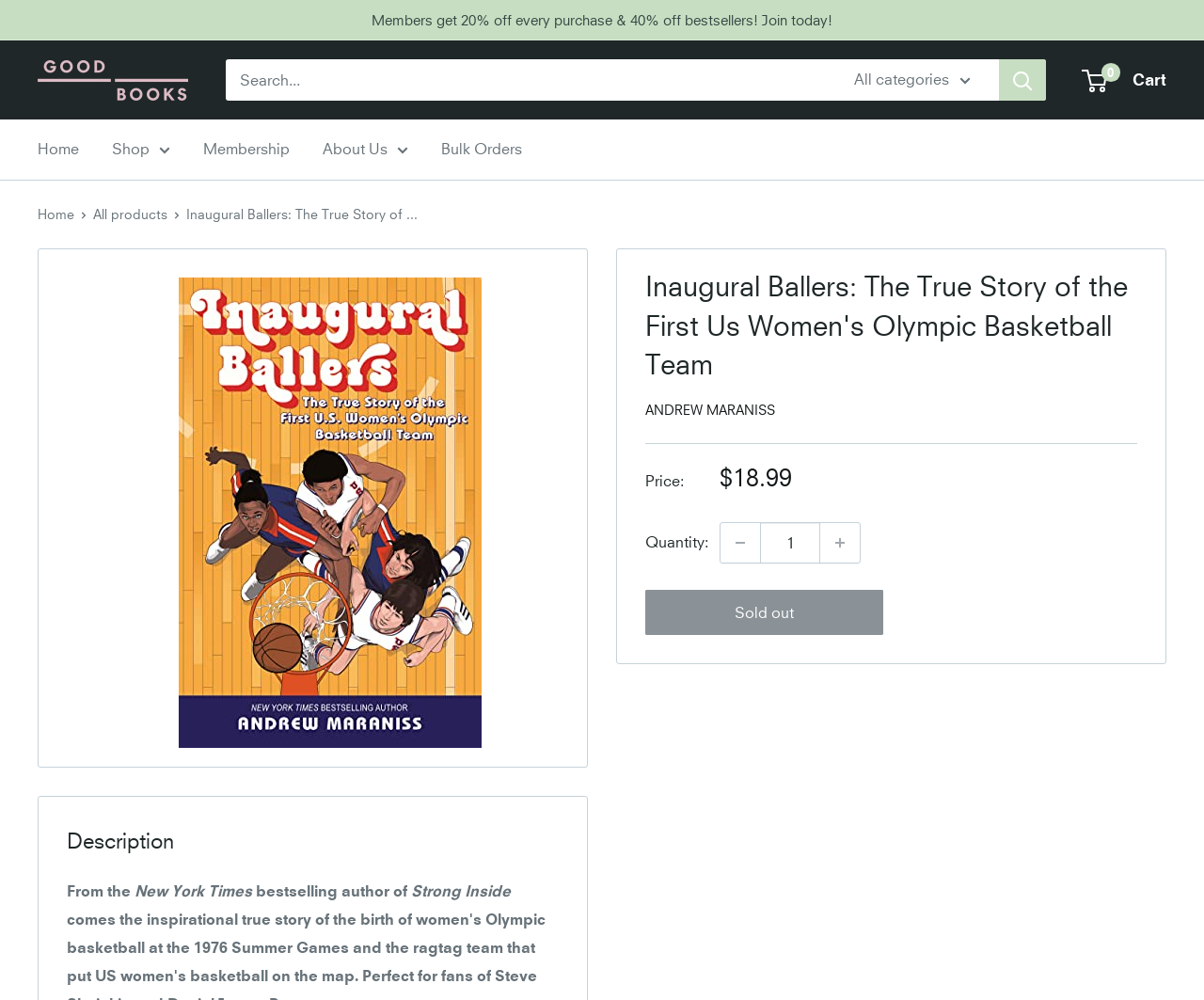Find the bounding box coordinates of the clickable area required to complete the following action: "go to homepage".

None